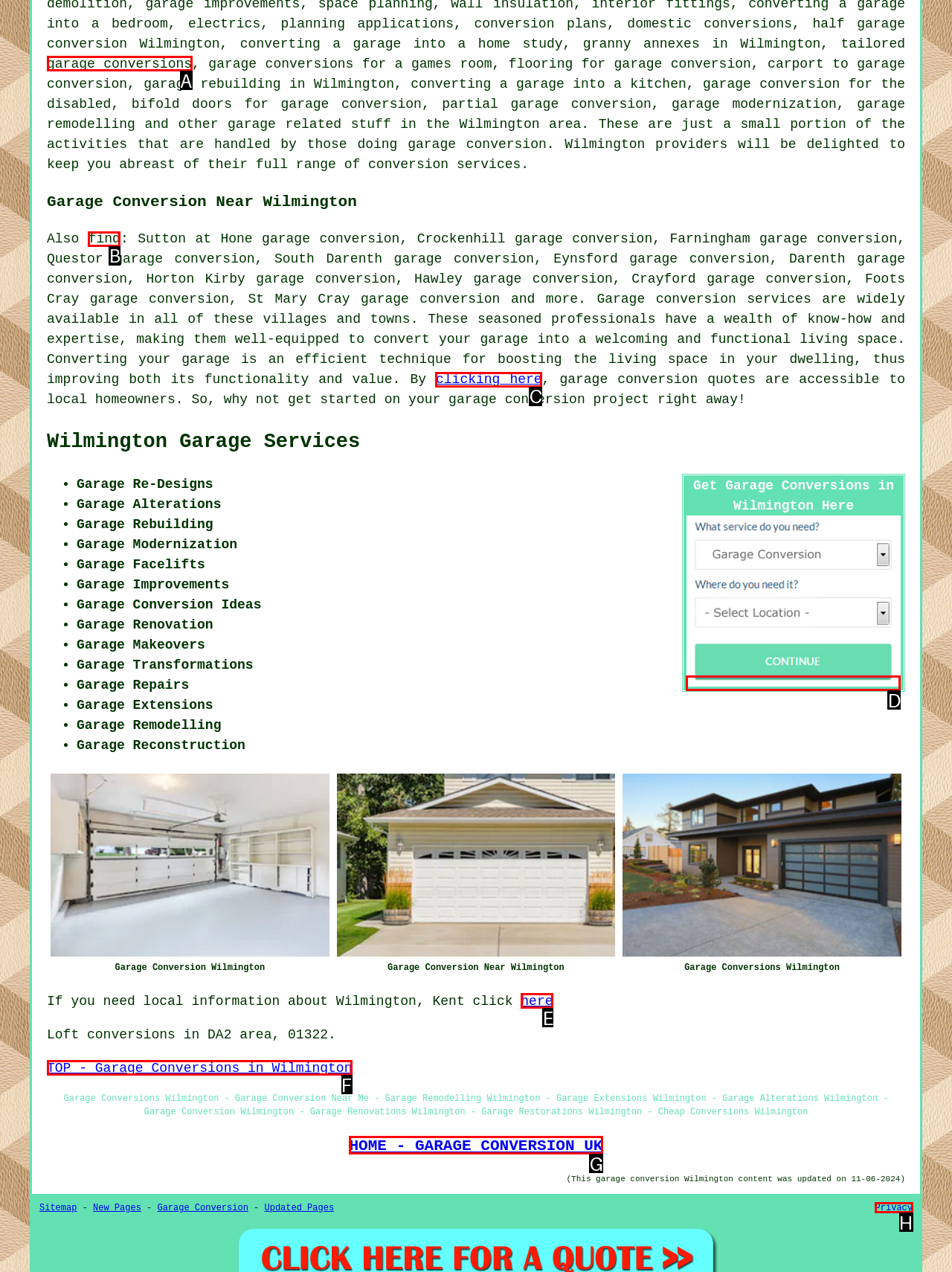Determine which HTML element to click for this task: Search for Wilmington Conversion Specialists Provide the letter of the selected choice.

D